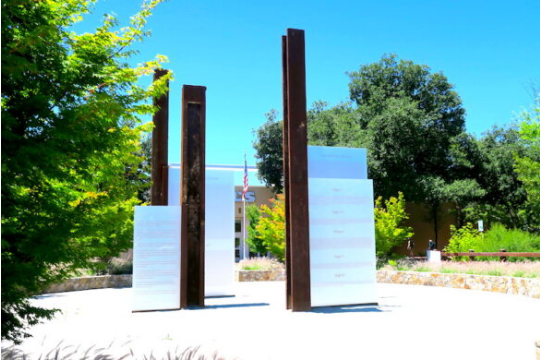What is the atmosphere surrounding the memorial?
Based on the image, give a one-word or short phrase answer.

Serene